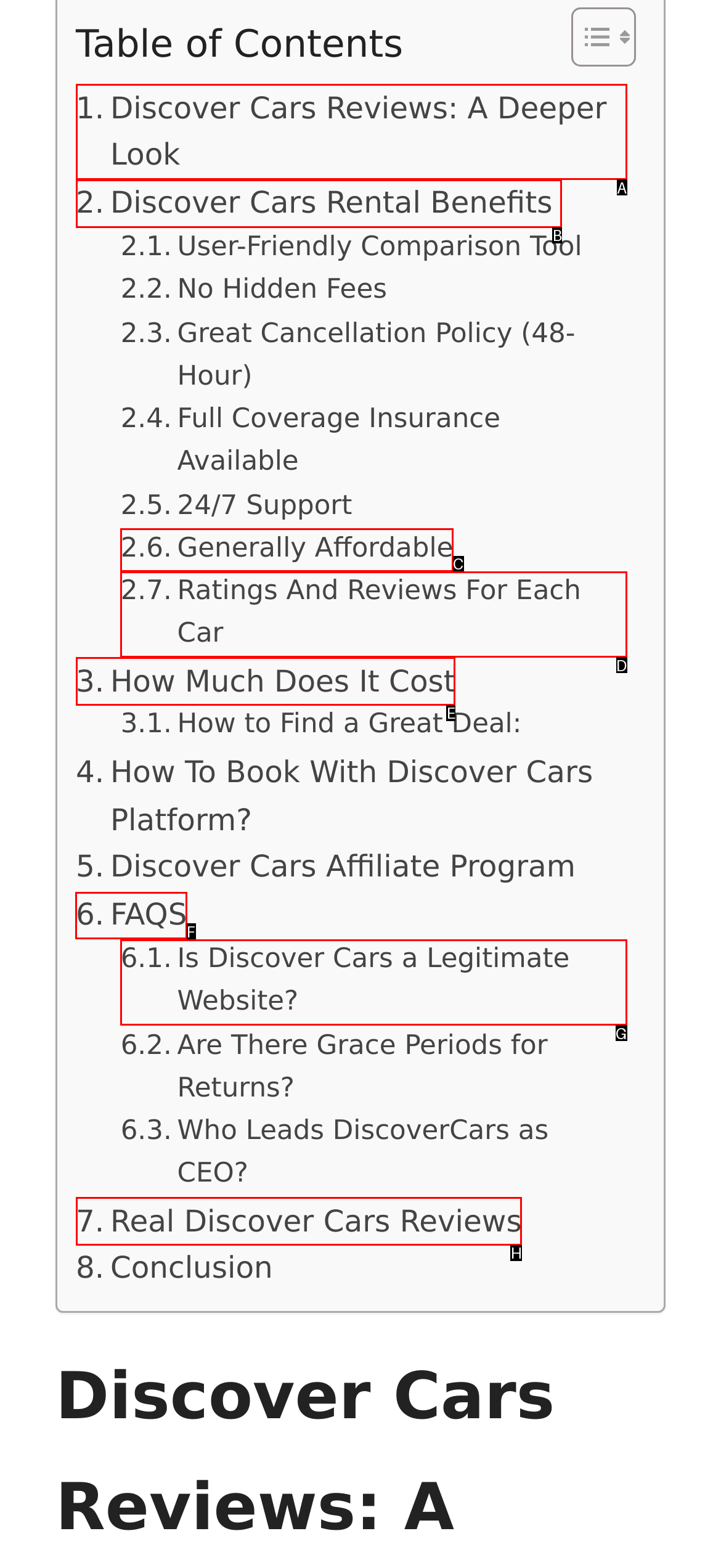Select the proper UI element to click in order to perform the following task: Check FAQS. Indicate your choice with the letter of the appropriate option.

F